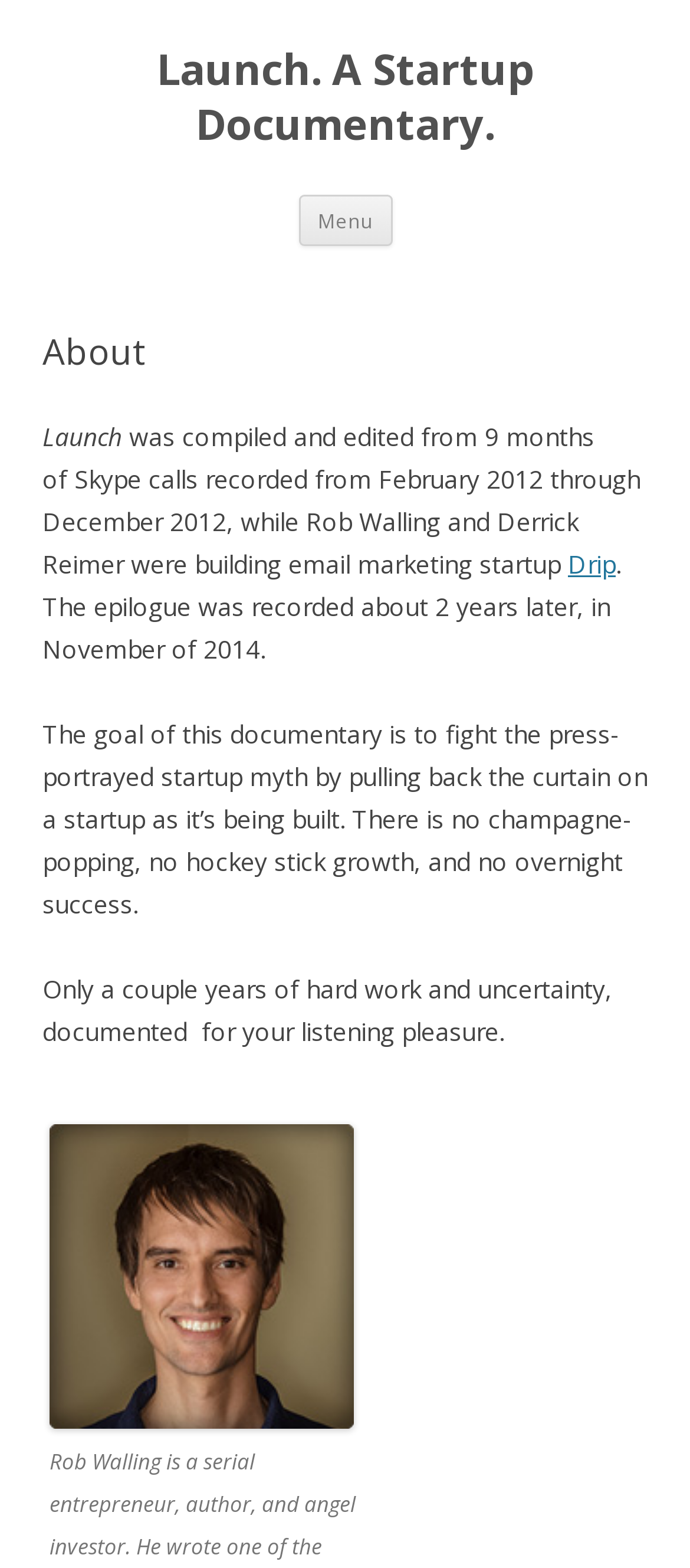Locate the bounding box of the UI element based on this description: "Skip to content". Provide four float numbers between 0 and 1 as [left, top, right, bottom].

[0.568, 0.124, 0.819, 0.14]